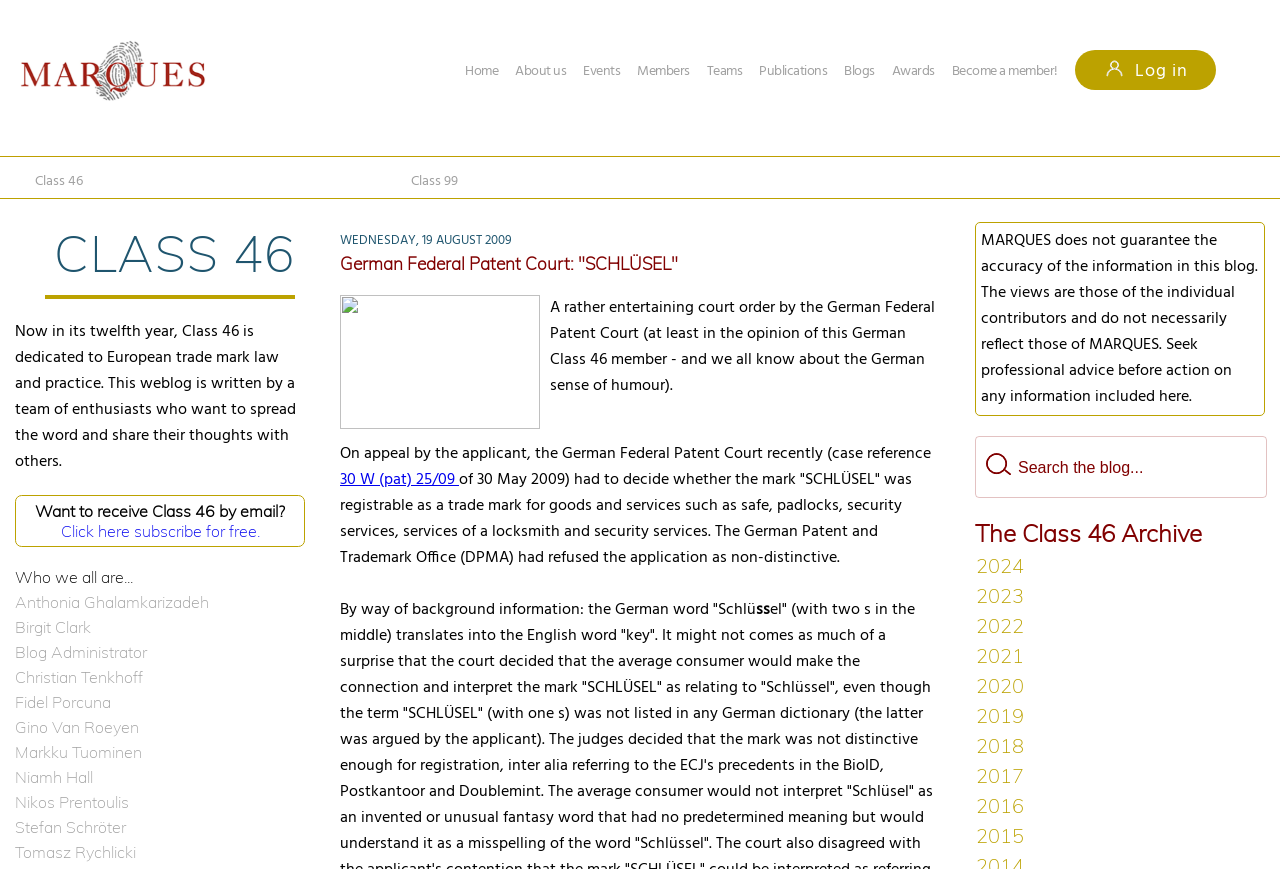Determine the bounding box coordinates of the clickable area required to perform the following instruction: "Click on the 'Become a member!' link". The coordinates should be represented as four float numbers between 0 and 1: [left, top, right, bottom].

[0.743, 0.069, 0.826, 0.096]